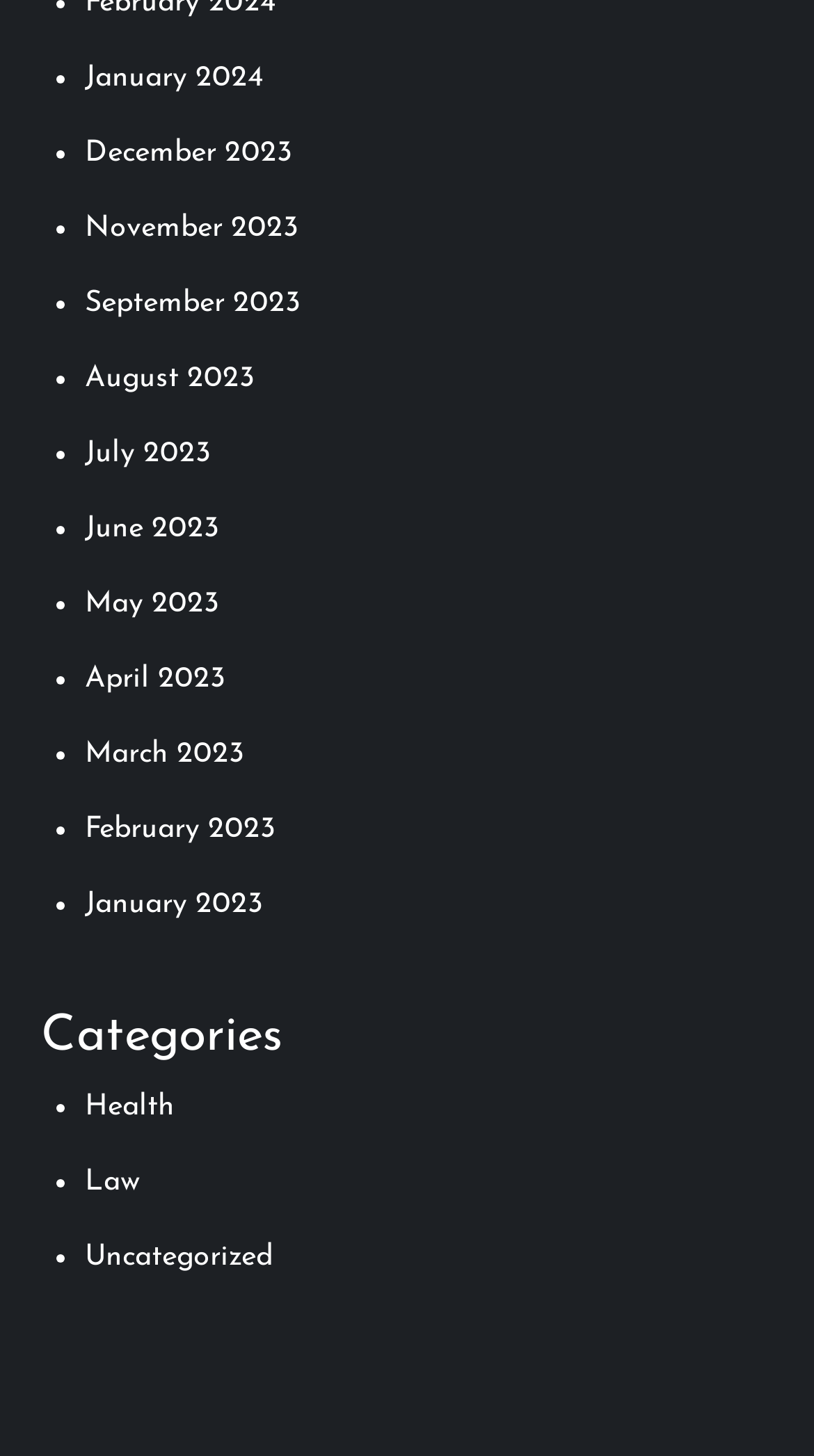Find the bounding box coordinates of the area to click in order to follow the instruction: "Learn about 'axis names'".

None